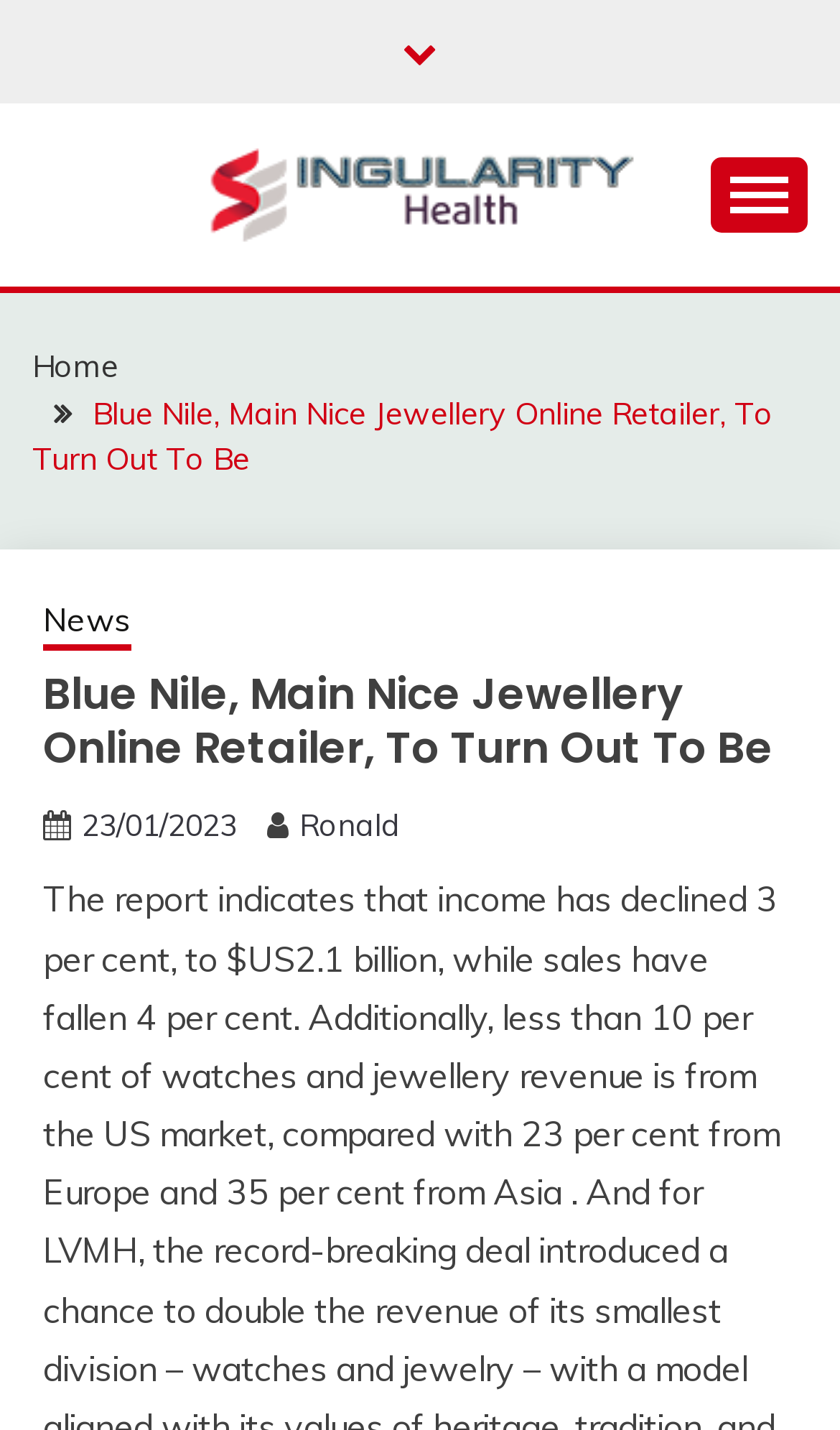What type of products does Blue Nile sell?
Respond to the question with a single word or phrase according to the image.

Jewellery